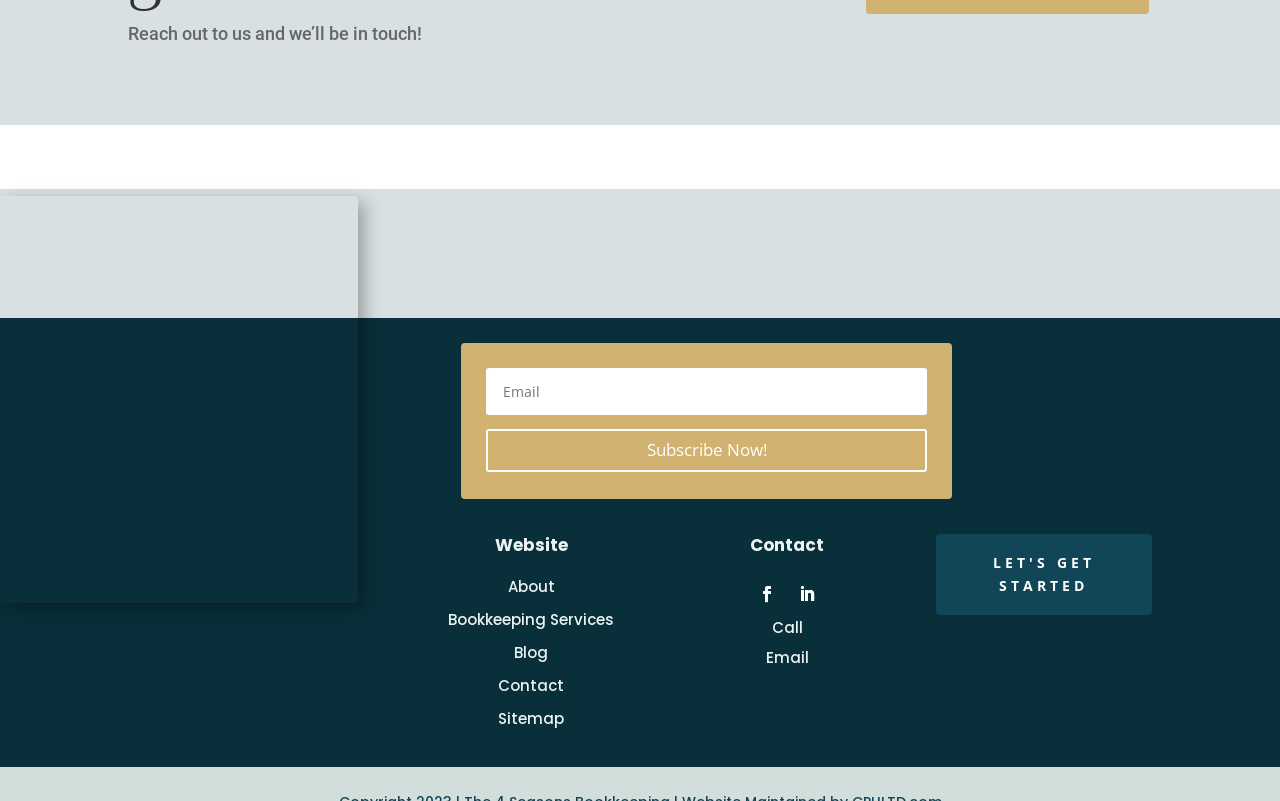Examine the image carefully and respond to the question with a detailed answer: 
What is the purpose of the text input field?

The purpose of the text input field is to allow users to reach out to the service provider, as indicated by the static text 'Reach out to us and we’ll be in touch!' located above the text input field.